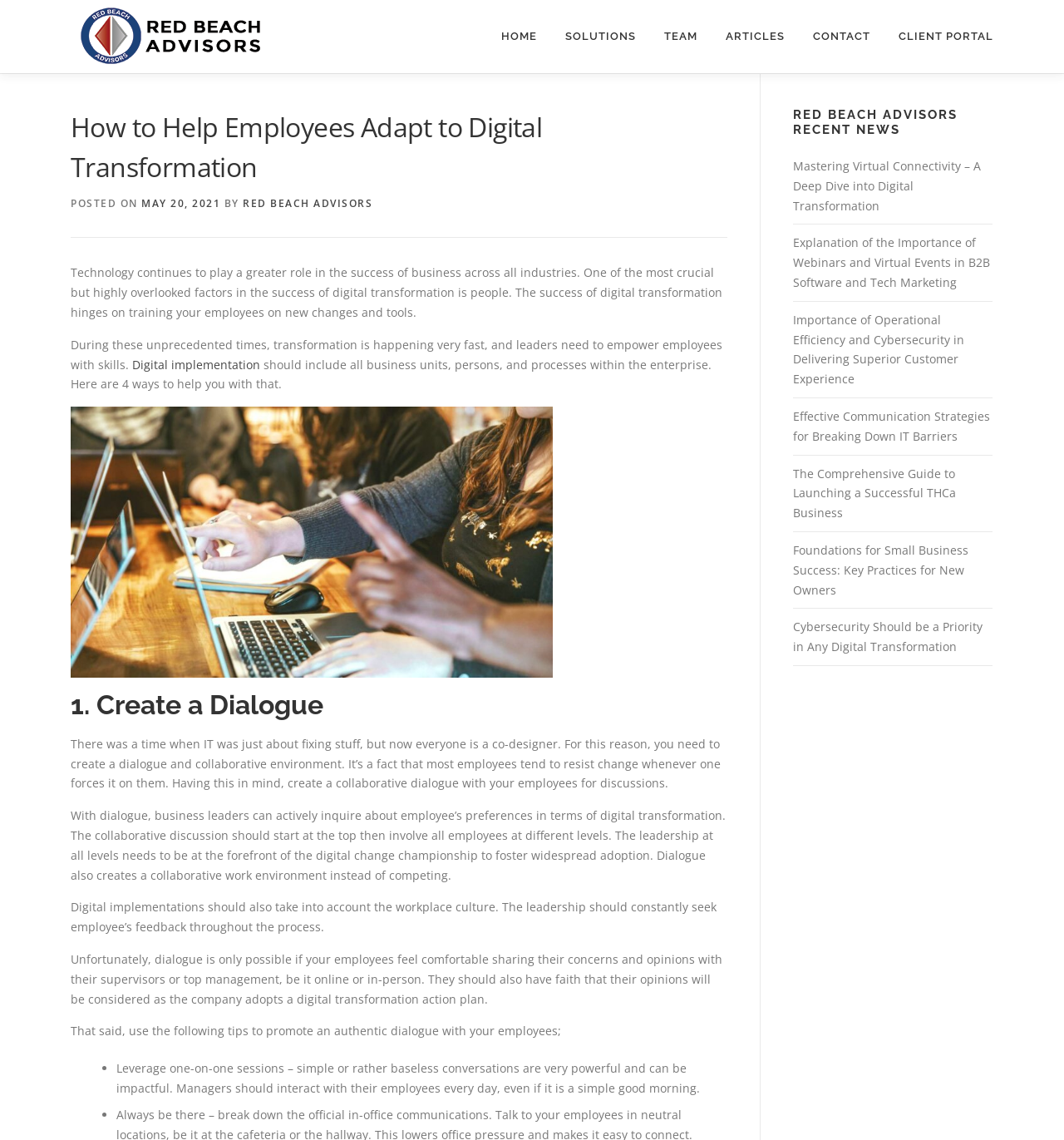How many recent news articles are listed? Observe the screenshot and provide a one-word or short phrase answer.

6